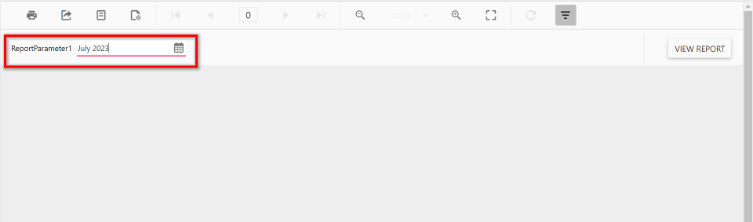What is the purpose of the calendar icon?
Look at the image and construct a detailed response to the question.

The calendar icon is located to the right of the 'ReportParameter1' field, which suggests that it is related to the date input. Its purpose can be inferred as allowing users to select or modify date values for the report.